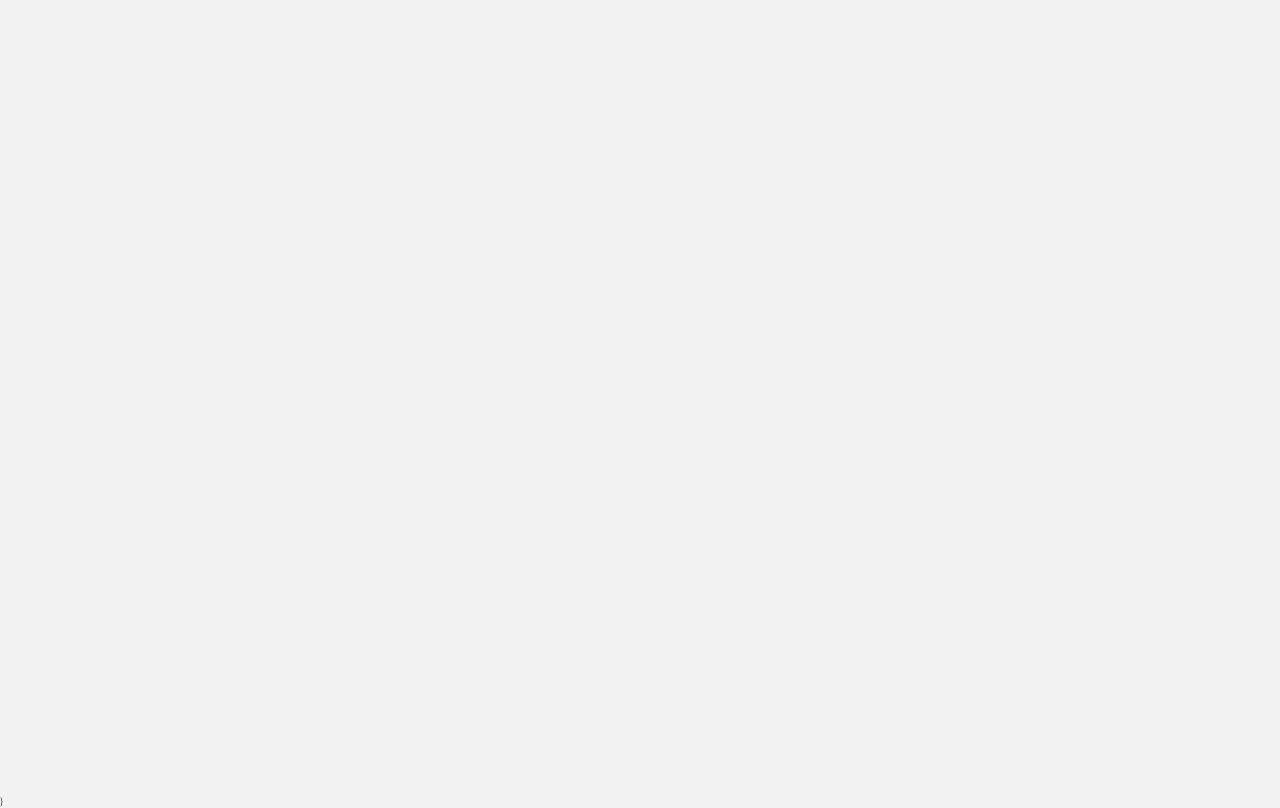Give a one-word or one-phrase response to the question:
What is the name of the chambers?

Des Voeux Chambers